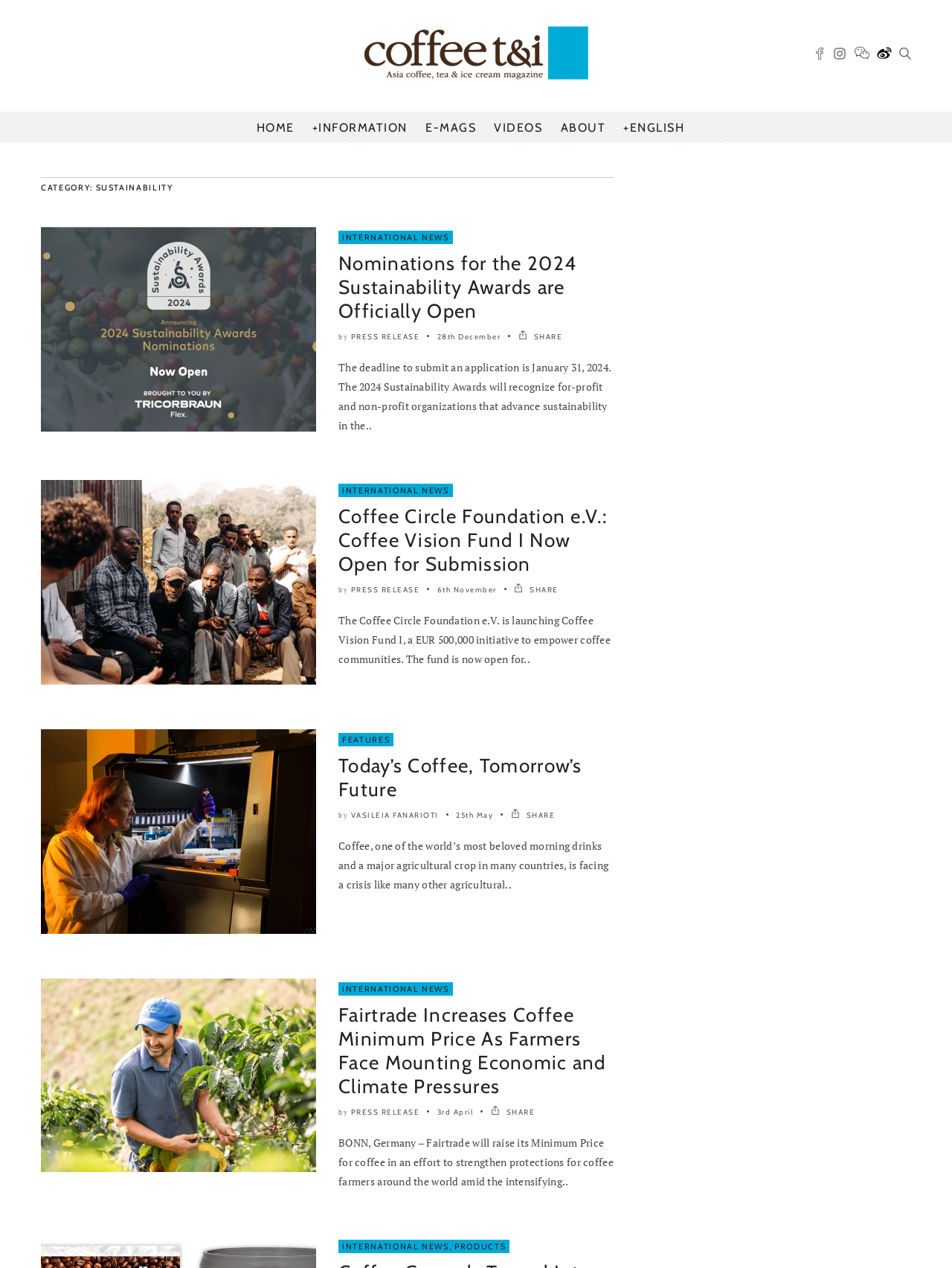Determine the bounding box coordinates of the region to click in order to accomplish the following instruction: "Share the article about Coffee Circle Foundation e.V.". Provide the coordinates as four float numbers between 0 and 1, specifically [left, top, right, bottom].

[0.54, 0.461, 0.586, 0.469]